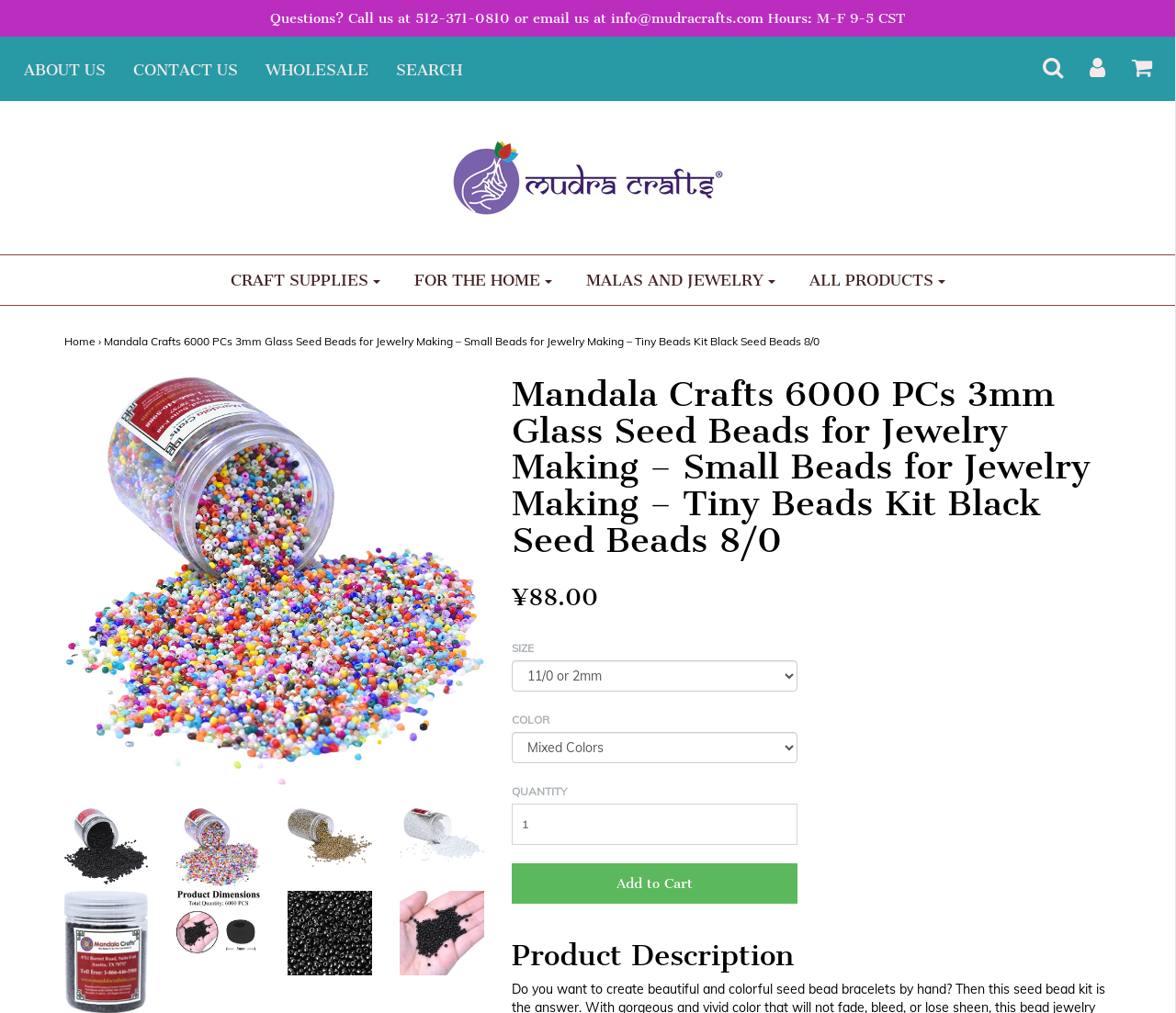Provide a one-word or short-phrase answer to the question:
What is the phone number for customer support?

512-371-0810